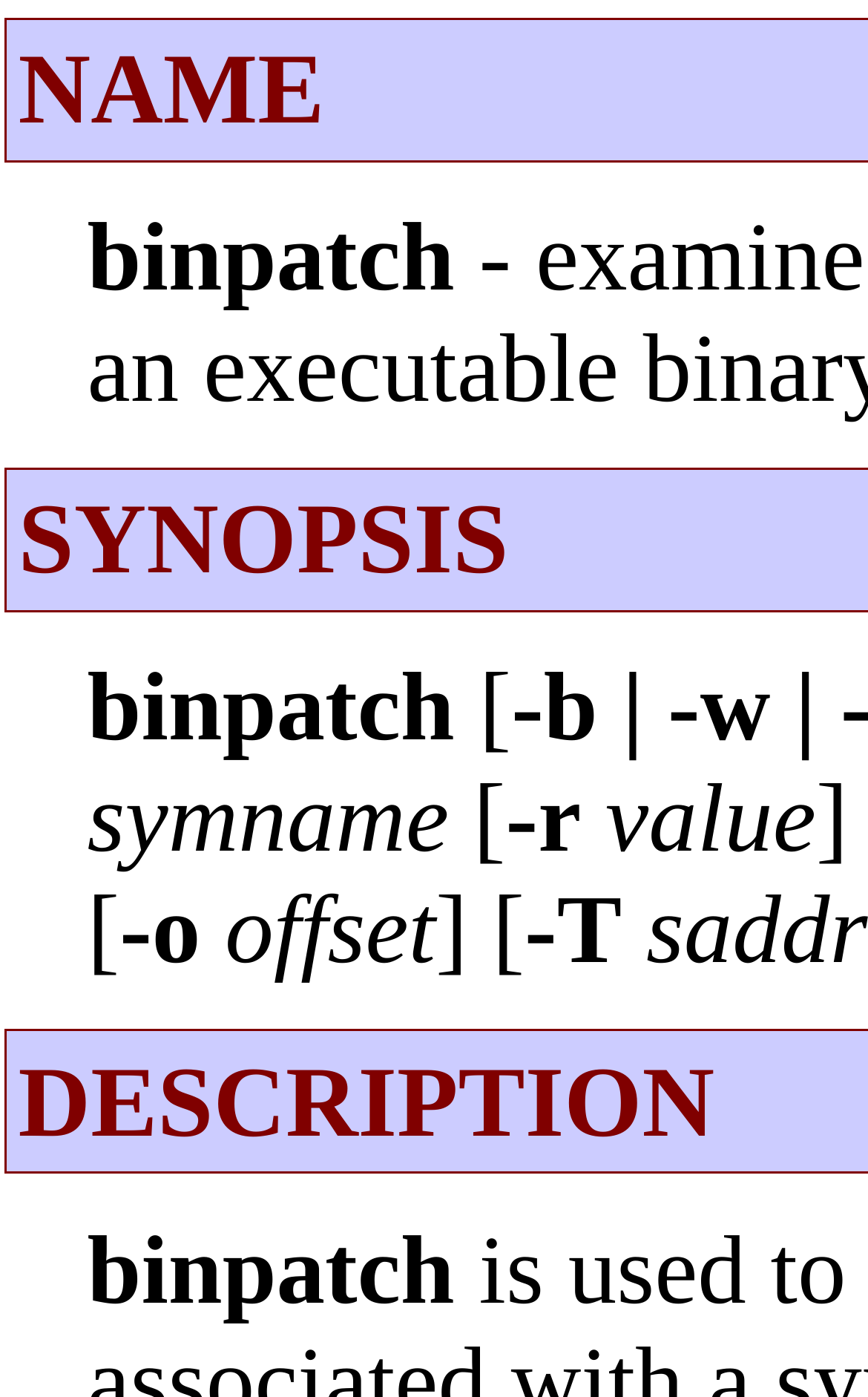Based on the image, give a detailed response to the question: What is the second character in the second column?

The second column of text starts with '|' which is located at [0.689, 0.469, 0.741, 0.546].